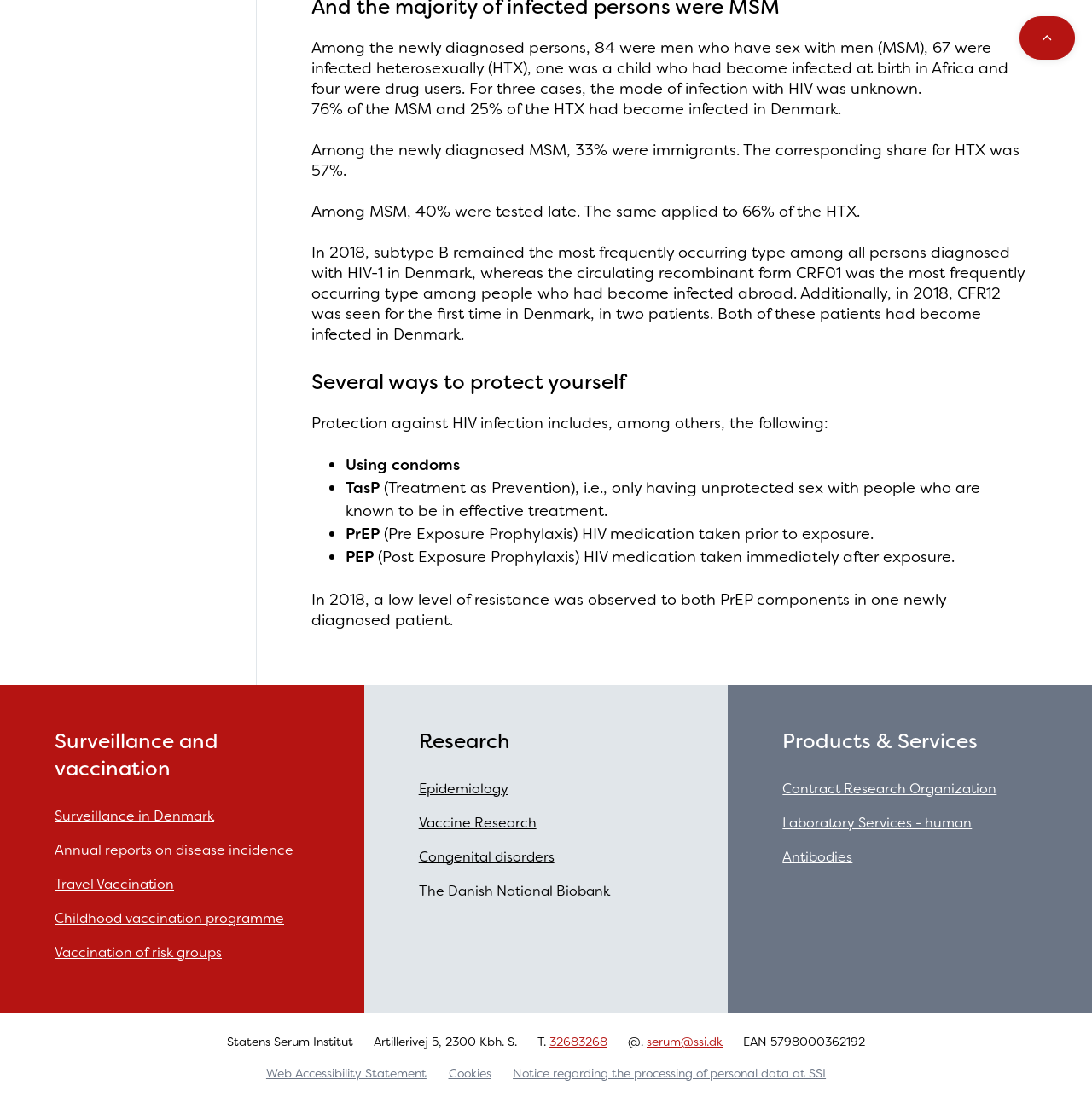How many ways to protect yourself are listed?
Please provide a detailed and thorough answer to the question.

After the heading 'Several ways to protect yourself', there are four list markers with corresponding text, which are 'Using condoms', 'TasP', 'PrEP', and 'PEP'. Therefore, there are four ways to protect yourself listed.